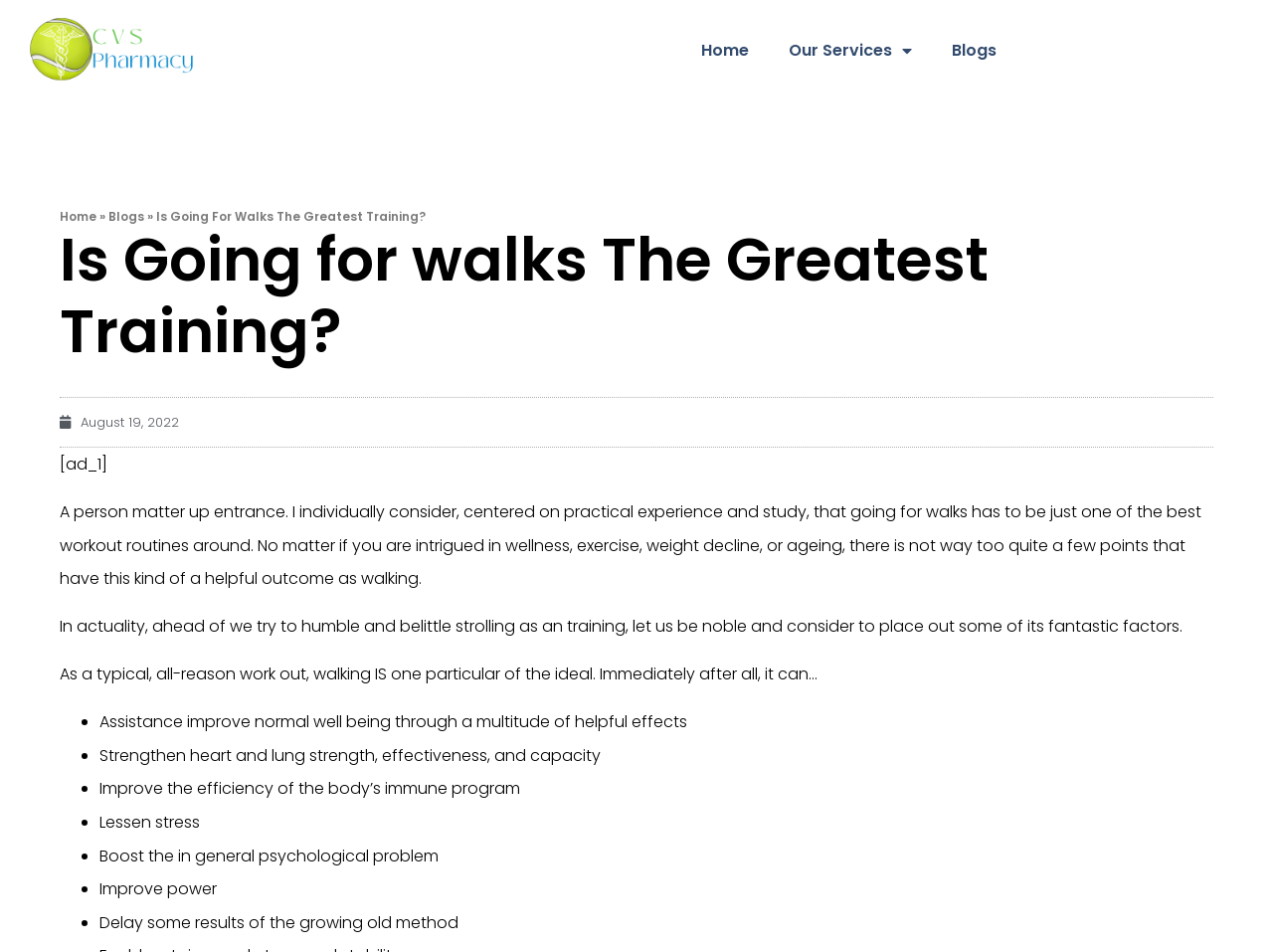What are some benefits of walking mentioned in the article?
Answer with a single word or phrase, using the screenshot for reference.

Improving health, strengthening heart and lung, reducing stress